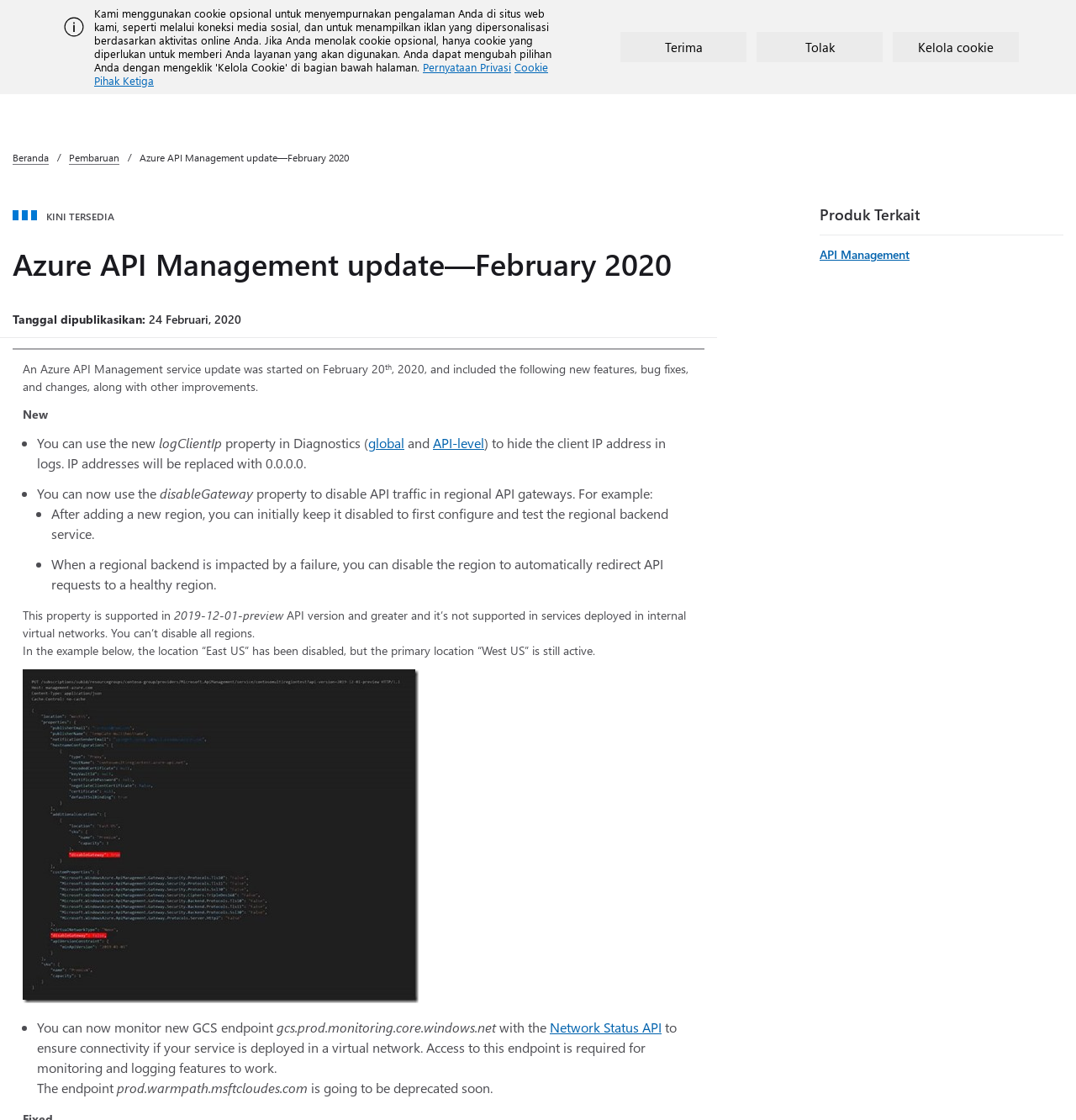Explain the features and main sections of the webpage comprehensively.

This webpage is about an Azure API Management service update that occurred on February 20, 2020. At the top of the page, there is an alert section with an image and links to privacy statements and cookie settings. Below this section, there is a navigation menu with links to Microsoft, Azure, and other related products.

The main content of the page is divided into sections. The first section has a heading "Azure API Management update—February 2020" and provides an overview of the update. Below this heading, there is a paragraph of text that describes the update, followed by a list of new features and changes.

The list of new features and changes is organized into bullet points, each describing a specific update. These updates include changes to API traffic, regional backend services, and monitoring features. There is also an image embedded in the list, which appears to be a screenshot of a configuration page.

To the right of the main content, there is a search bar and a navigation menu with links to other Azure-related resources, such as documentation, support, and pricing information.

At the bottom of the page, there is a section titled "Produk Terkait" (Related Products) with a list of links to other Azure products, including API Management.